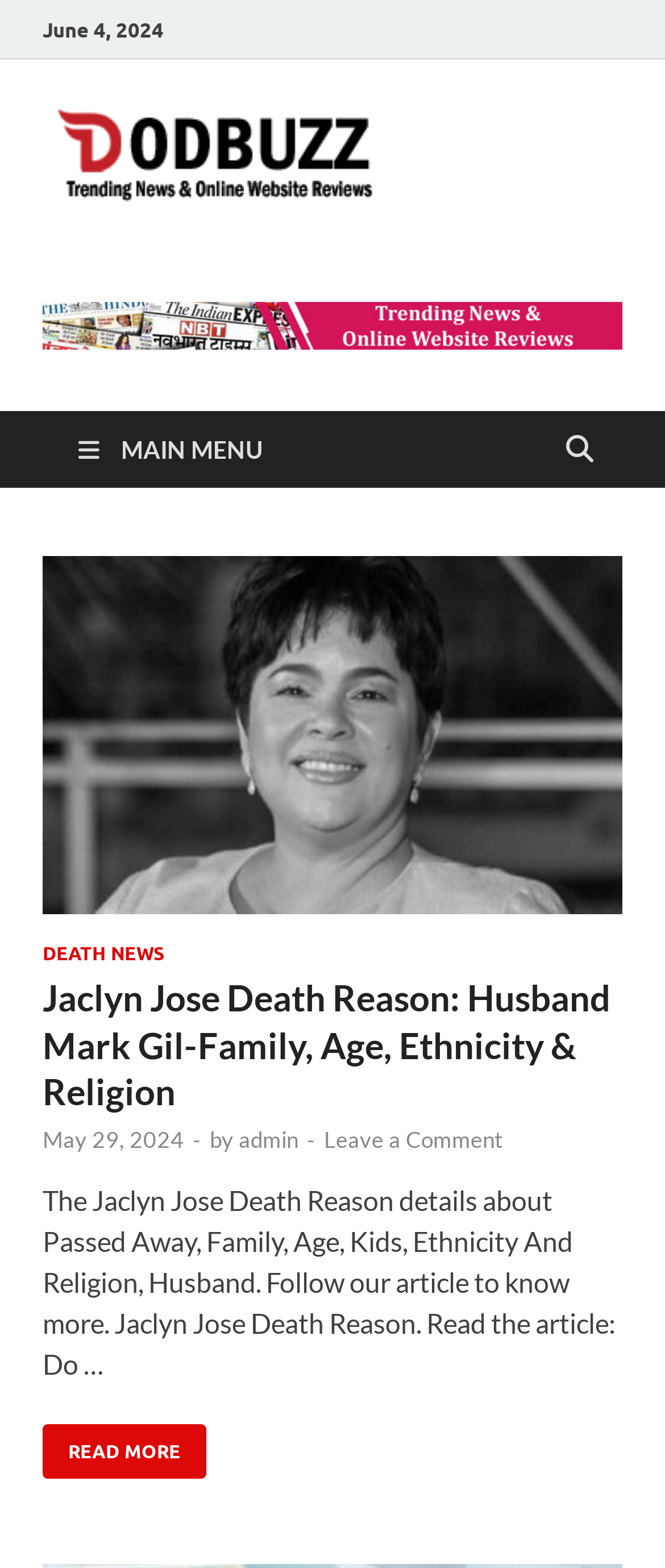Bounding box coordinates are specified in the format (top-left x, top-left y, bottom-right x, bottom-right y). All values are floating point numbers bounded between 0 and 1. Please provide the bounding box coordinate of the region this sentence describes: Main Menu

[0.077, 0.262, 0.436, 0.311]